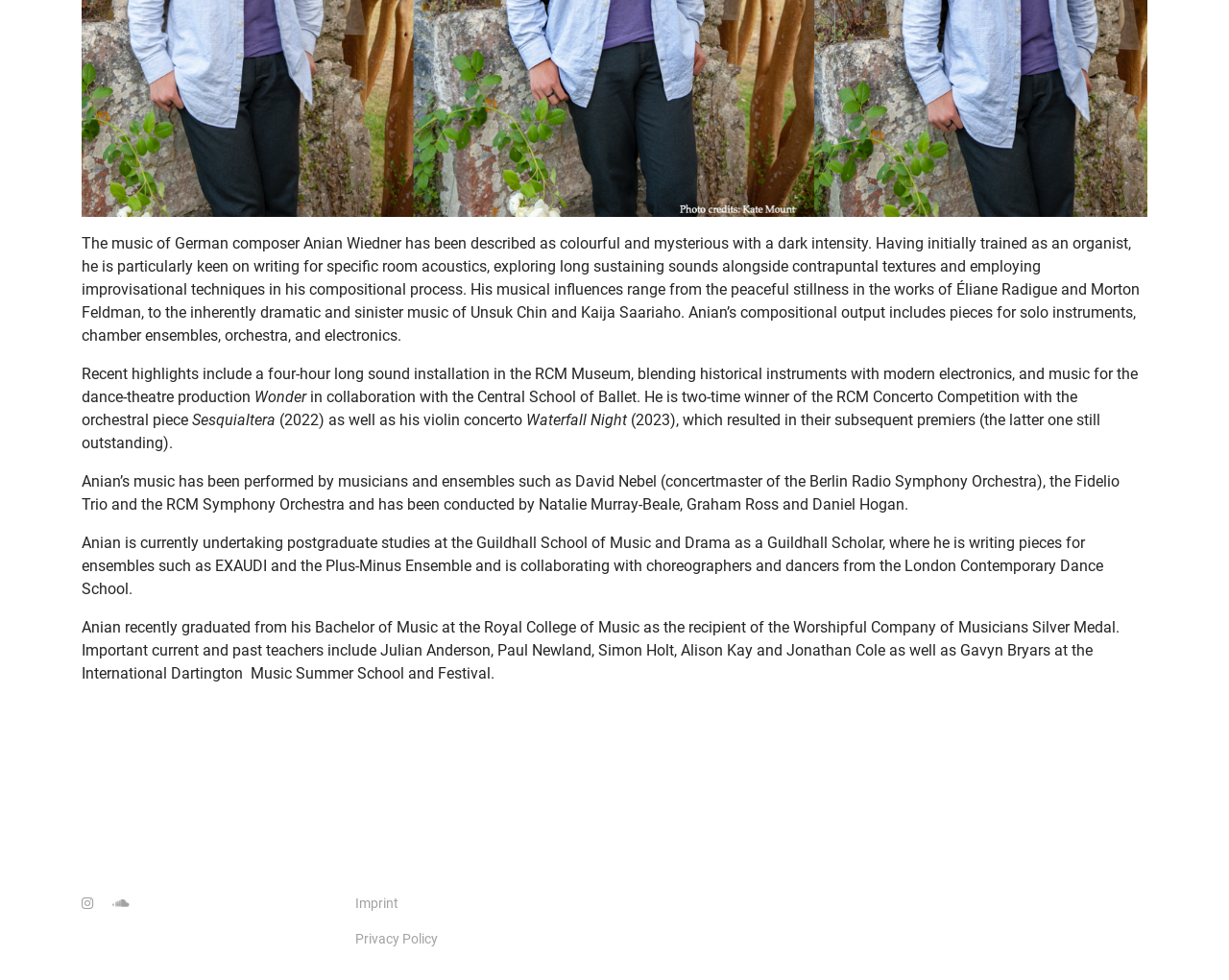Find the coordinates for the bounding box of the element with this description: "Imprint".

[0.289, 0.911, 0.934, 0.933]